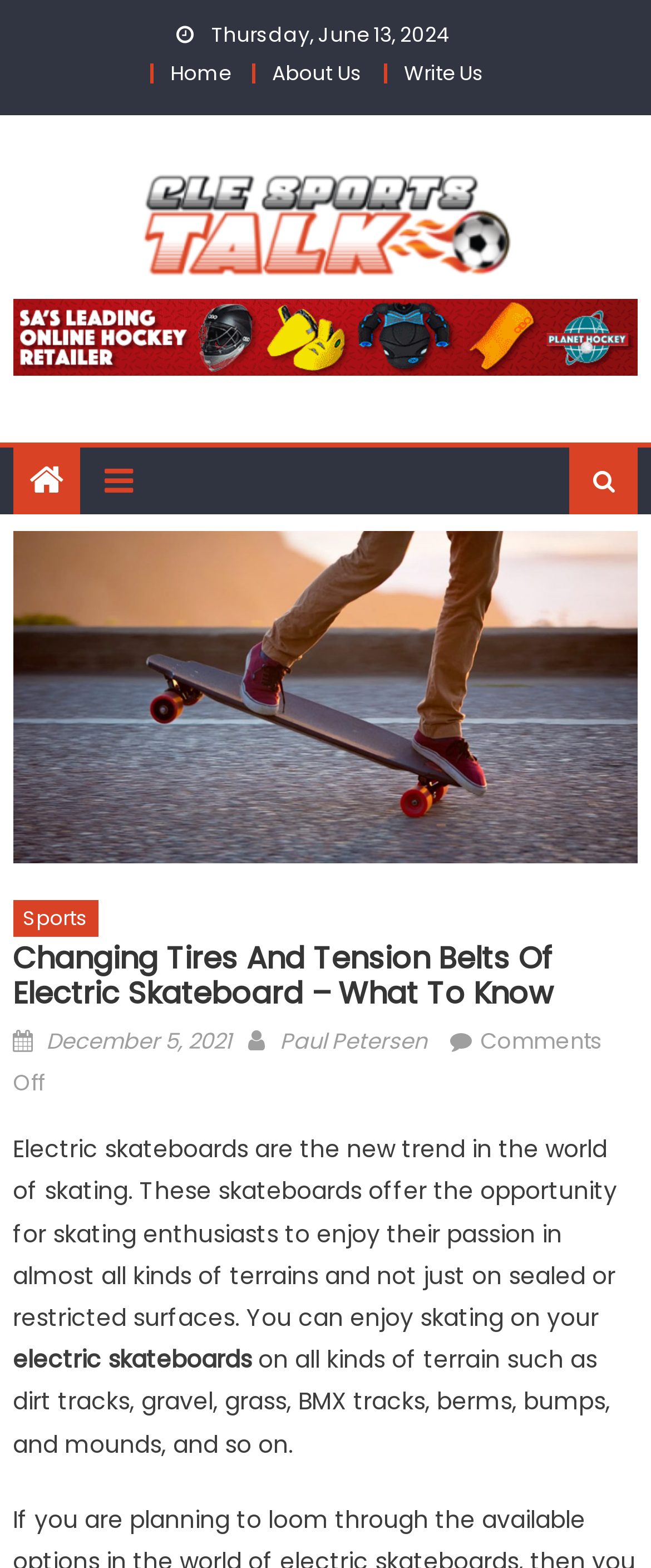From the webpage screenshot, predict the bounding box of the UI element that matches this description: "alt="Cle Sports Talk"".

[0.02, 0.095, 0.98, 0.191]